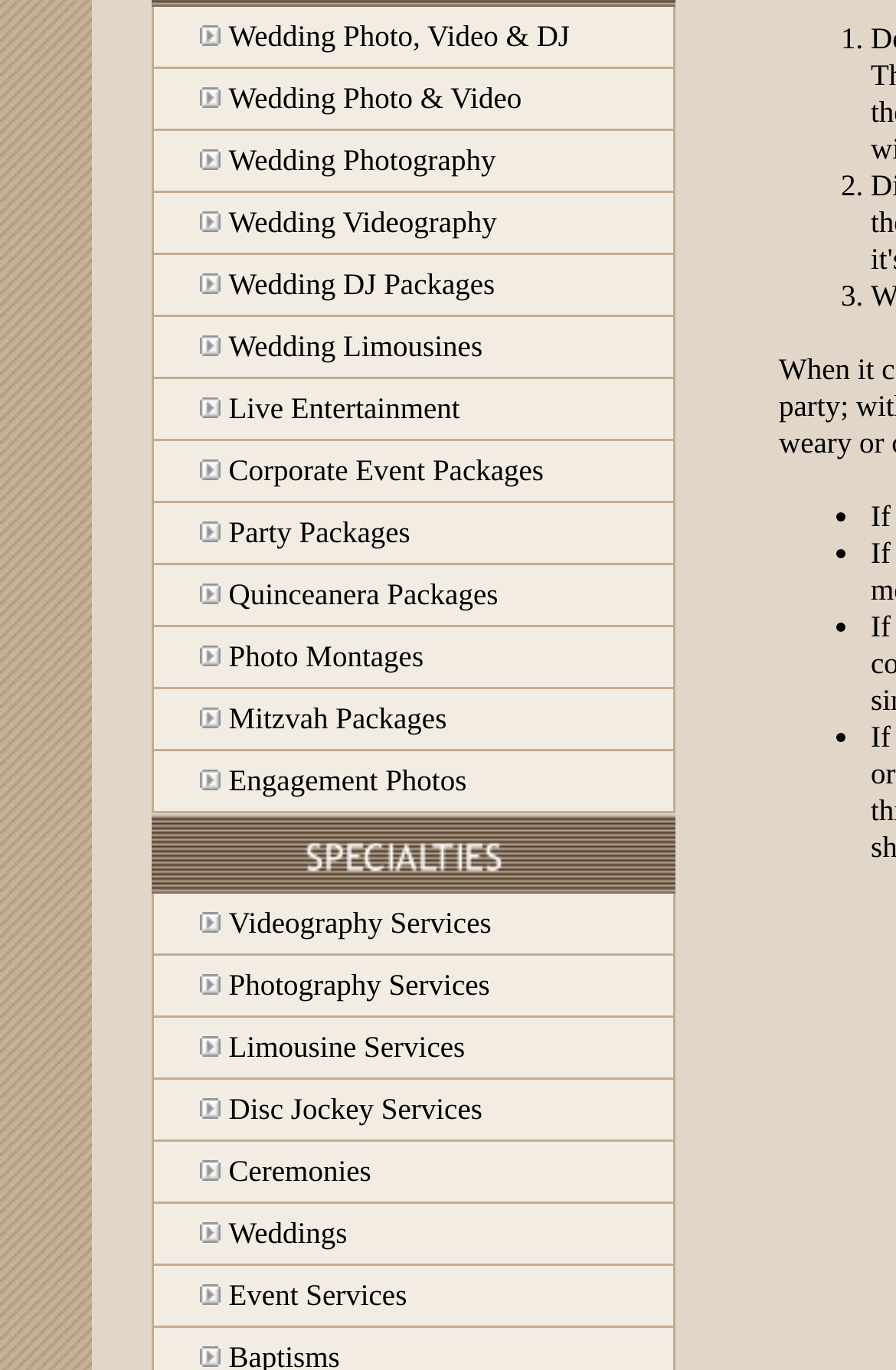Find and provide the bounding box coordinates for the UI element described here: "Wedding Photo, Video & DJ". The coordinates should be given as four float numbers between 0 and 1: [left, top, right, bottom].

[0.255, 0.013, 0.636, 0.039]